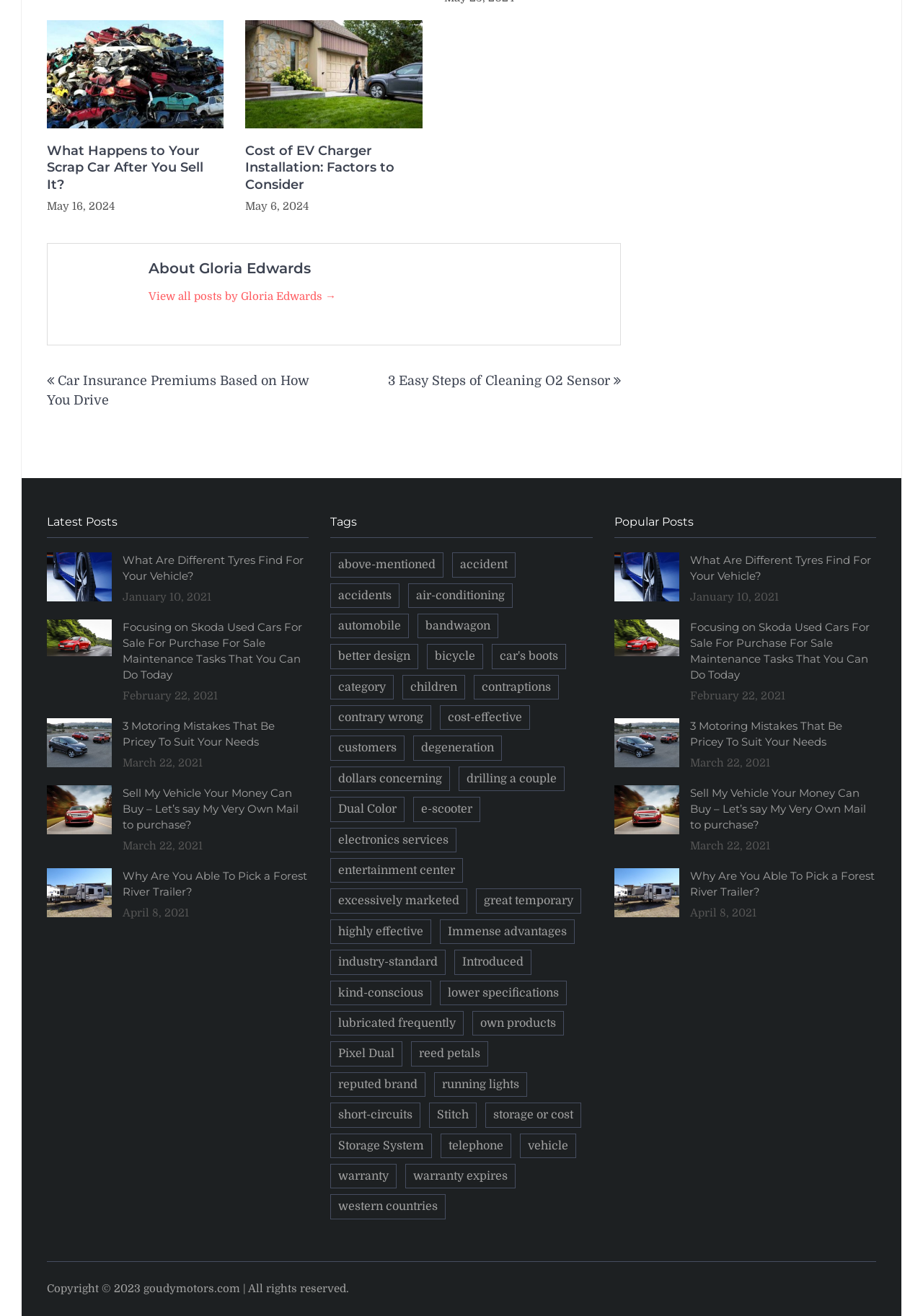Please specify the bounding box coordinates of the area that should be clicked to accomplish the following instruction: "Click Login". The coordinates should consist of four float numbers between 0 and 1, i.e., [left, top, right, bottom].

None